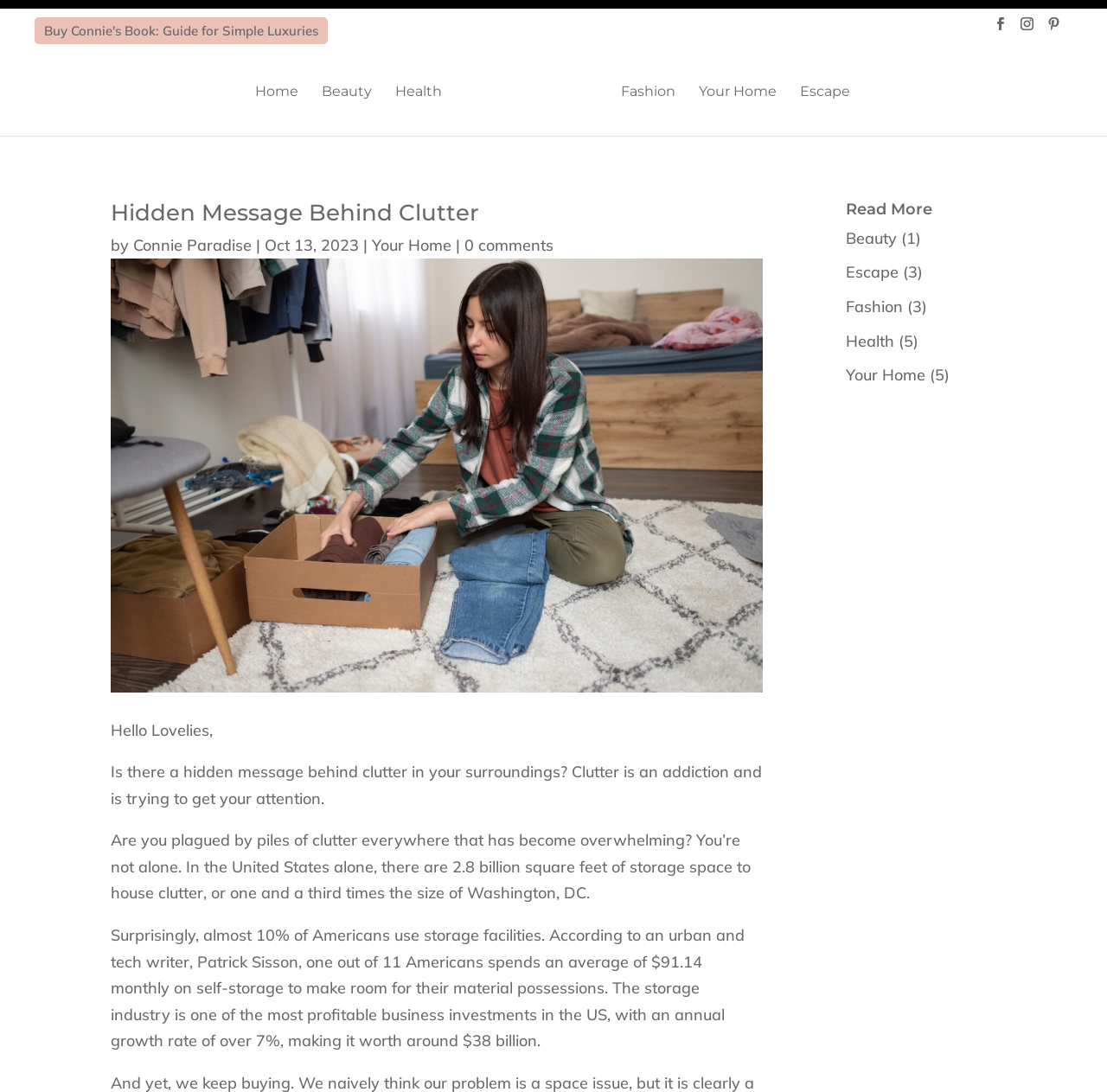What is the principal heading displayed on the webpage?

Hidden Message Behind Clutter